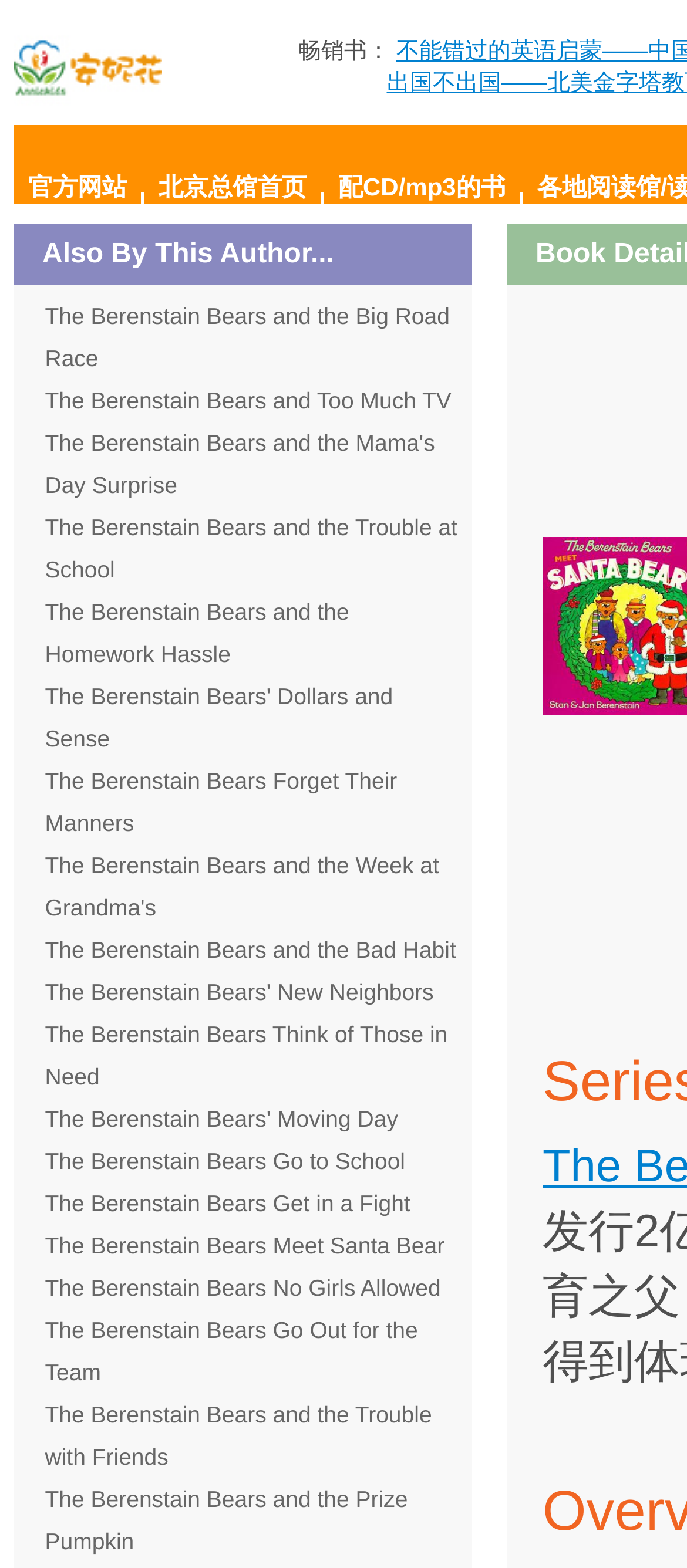Provide a thorough summary of the webpage.

The webpage is about the book "The Berenstain Bears Meet Santa Bear" and appears to be a book description or catalog page. At the top, there is a small image related to the book, accompanied by a link. Below the image, there are three links: "官方网站" (official website), "北京总馆首页" (Beijing library homepage), and "配CD/mp3的书" (books with CD/mp3).

Further down, there is a section titled "Also By This Author..." which lists 20 books written by the same author, including "The Berenstain Bears and the Big Road Race", "The Berenstain Bears and Too Much TV", and "The Berenstain Bears and the Mama's Day Surprise", among others. These book titles are presented as links, suggesting that users can click on them to access more information or purchase the books.

The layout of the page is organized, with clear divisions between sections and a consistent formatting style for the links and text. There are no prominent headings or titles beyond the initial book title and the "Also By This Author..." section header.